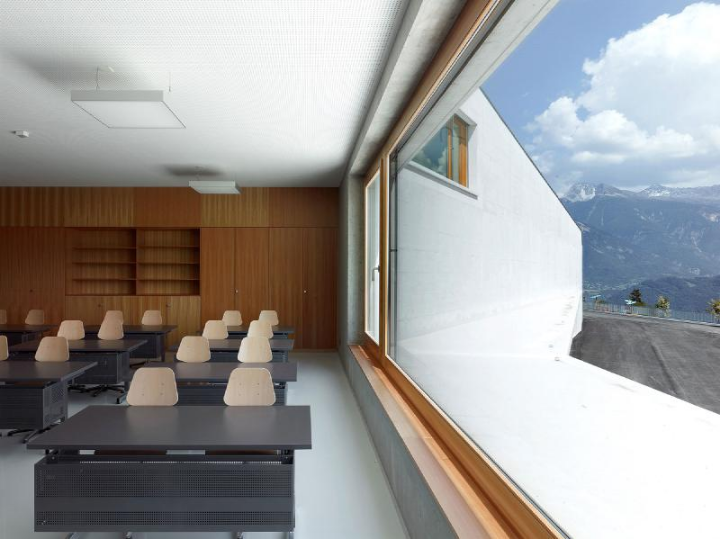Illustrate the image with a detailed caption.

The image showcases an interior view of a modern classroom designed by Frei & Rezakhanlou architectes, featuring several desks arranged in a spacious layout. The room is characterized by a minimalist aesthetic, highlighted by light-colored walls, wooden accents, and sleek black desks with light wooden chairs. Natural light pours in through a large window that offers a panoramic view of the surrounding mountains and sky, enhancing the overall atmosphere of the learning space. This setting is part of a school complex located in Chermignon, intended to foster a stimulating educational environment with a connection to nature. The thoughtful design blends functionality with aesthetic appeal, creating a welcoming atmosphere for students.